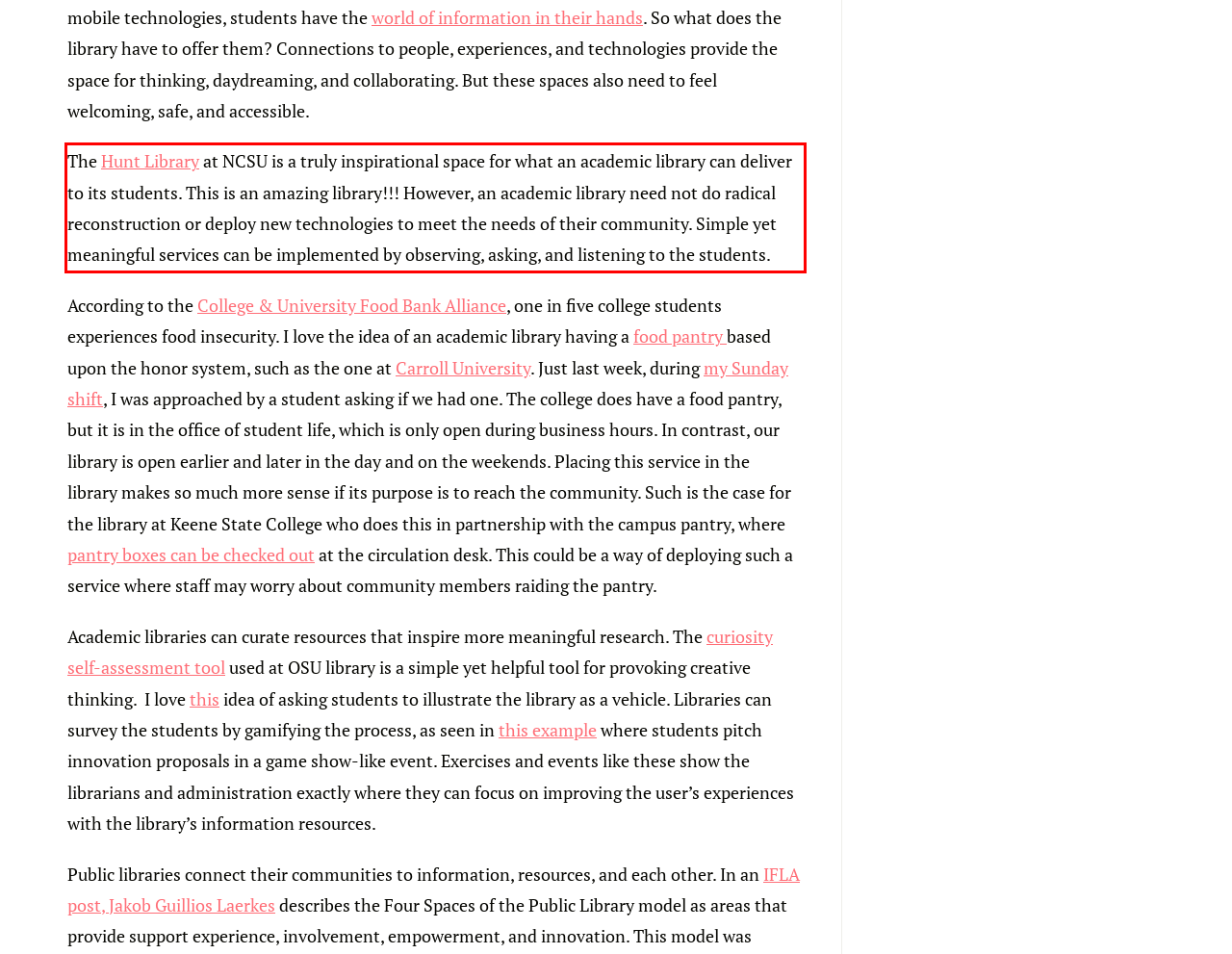Analyze the screenshot of the webpage and extract the text from the UI element that is inside the red bounding box.

The Hunt Library at NCSU is a truly inspirational space for what an academic library can deliver to its students. This is an amazing library!!! However, an academic library need not do radical reconstruction or deploy new technologies to meet the needs of their community. Simple yet meaningful services can be implemented by observing, asking, and listening to the students.